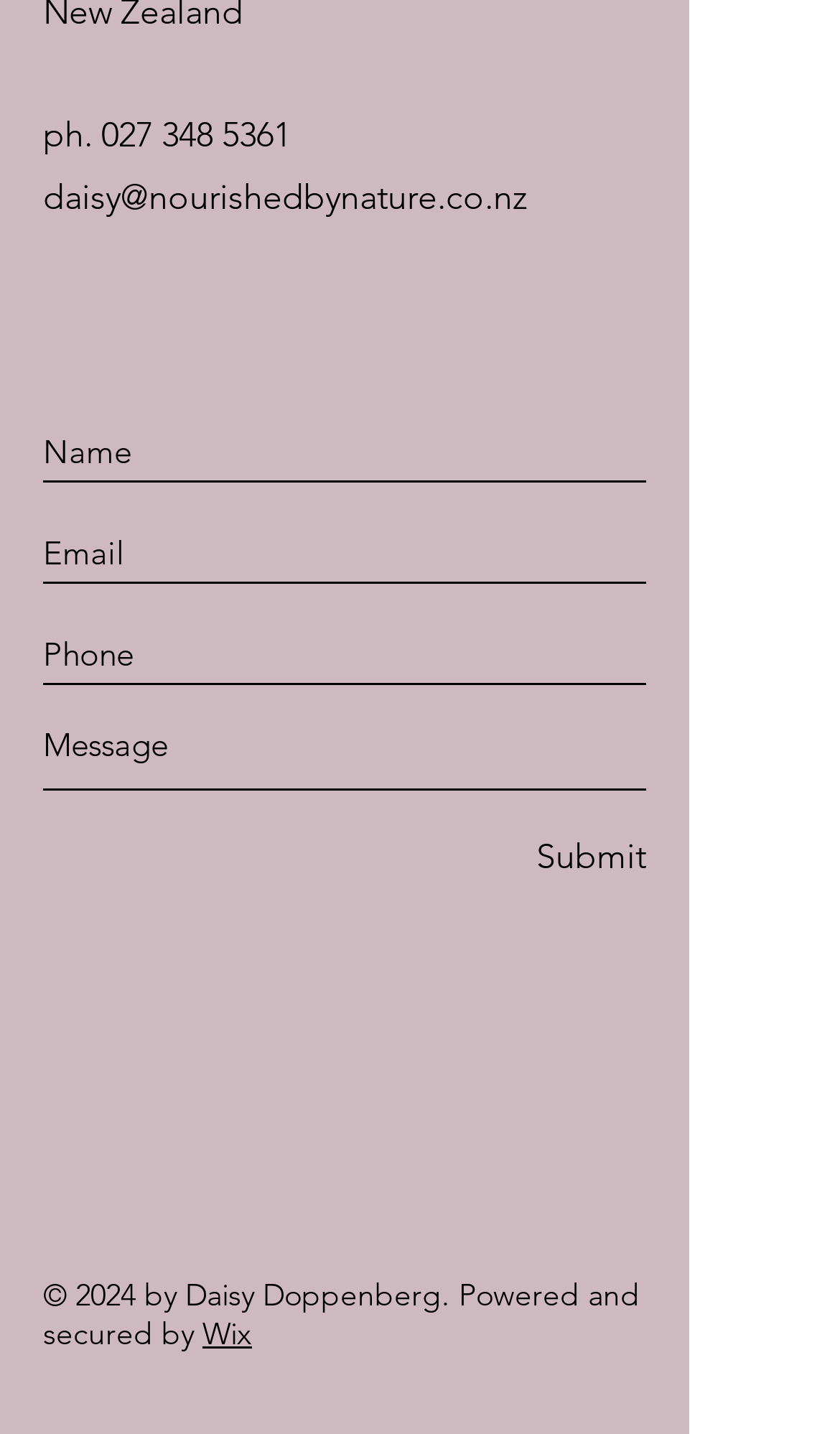Please identify the bounding box coordinates of the clickable element to fulfill the following instruction: "enter your name". The coordinates should be four float numbers between 0 and 1, i.e., [left, top, right, bottom].

[0.051, 0.295, 0.769, 0.337]